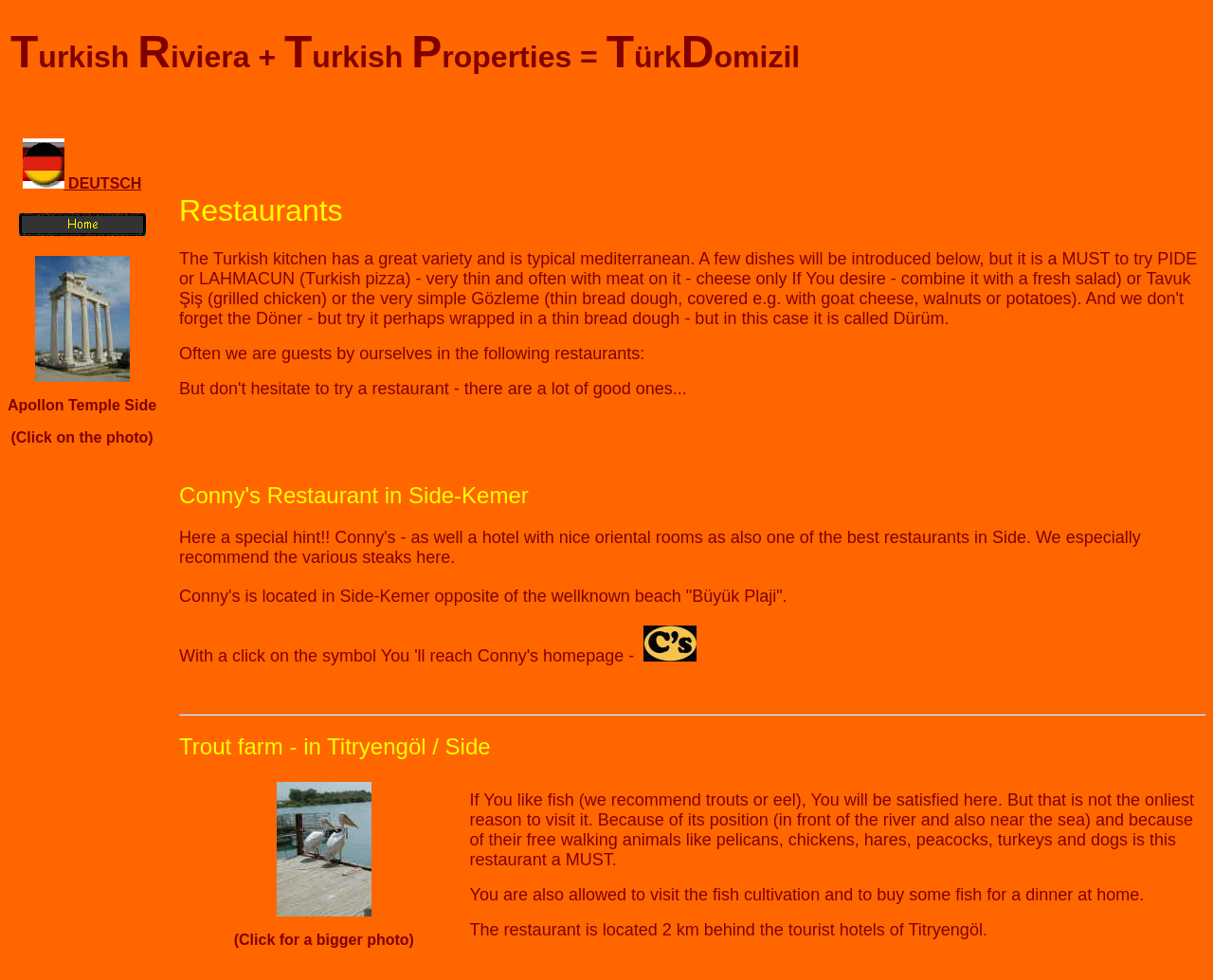Find the bounding box of the UI element described as: "alt="pelikane-gr.jpg (312401 Byte)"". The bounding box coordinates should be given as four float values between 0 and 1, i.e., [left, top, right, bottom].

[0.228, 0.922, 0.306, 0.938]